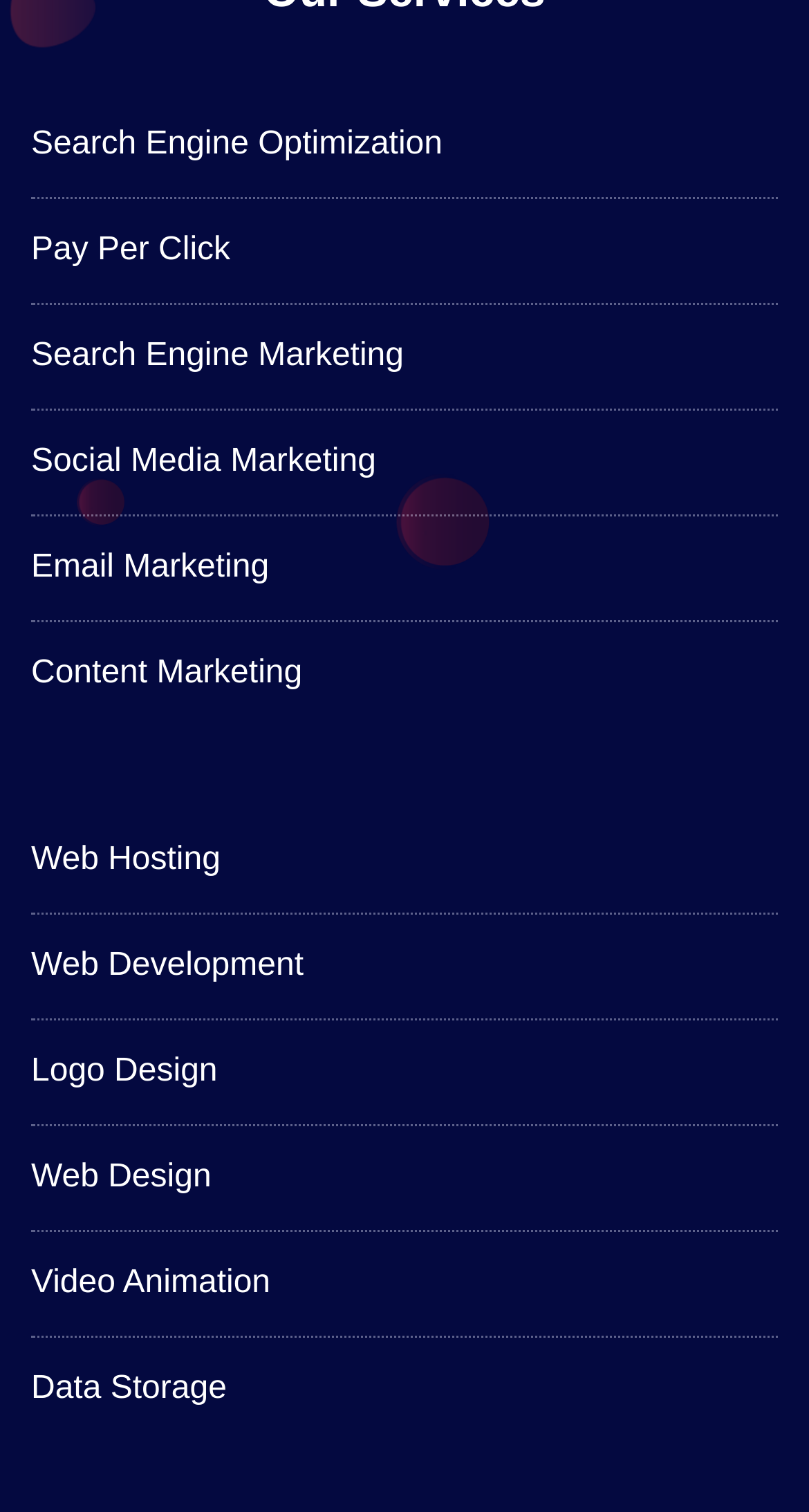Reply to the question below using a single word or brief phrase:
What is the first marketing service listed?

Search Engine Optimization